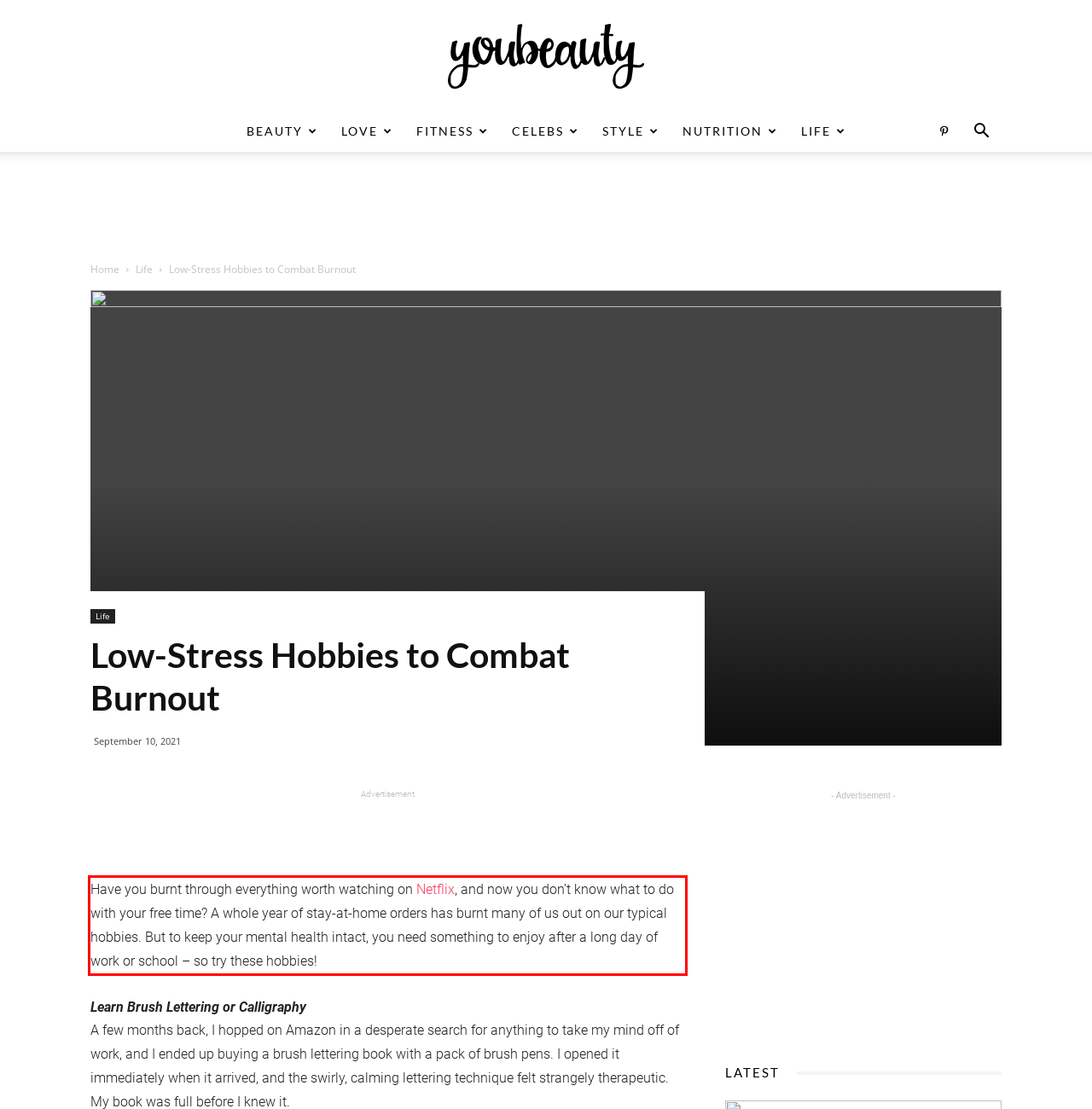Locate the red bounding box in the provided webpage screenshot and use OCR to determine the text content inside it.

Have you burnt through everything worth watching on Netflix, and now you don’t know what to do with your free time? A whole year of stay-at-home orders has burnt many of us out on our typical hobbies. But to keep your mental health intact, you need something to enjoy after a long day of work or school – so try these hobbies!